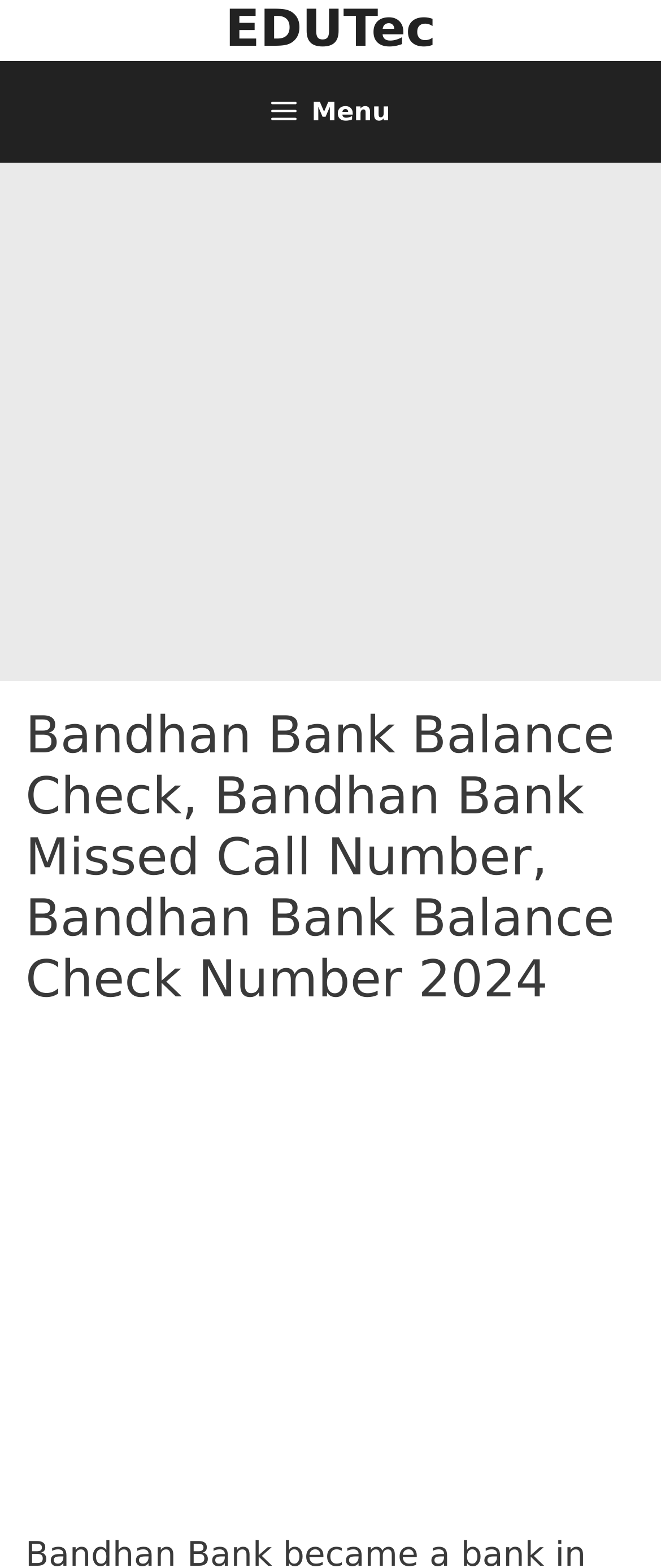Based on the element description "Menu", predict the bounding box coordinates of the UI element.

[0.0, 0.039, 1.0, 0.104]